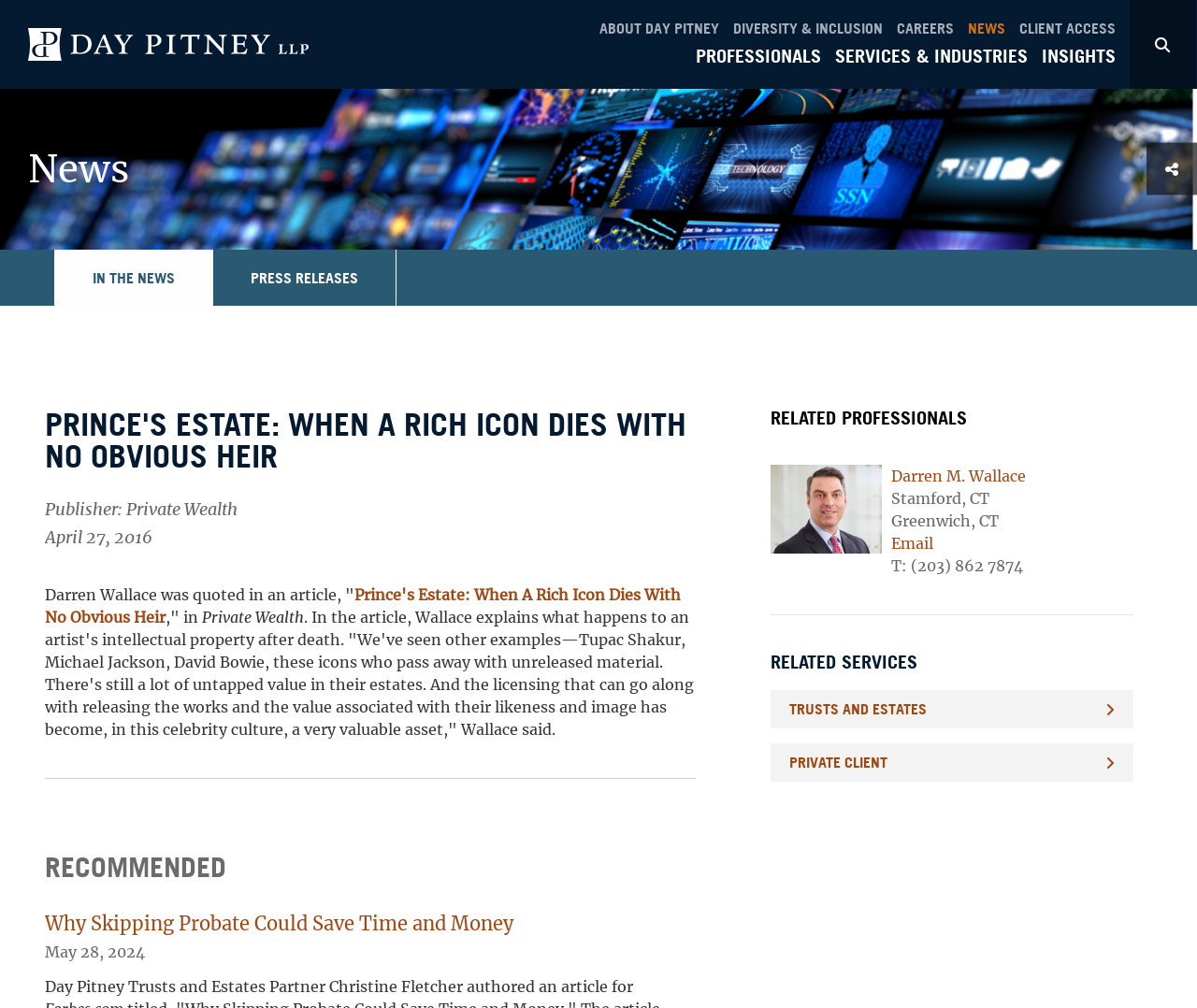Please predict the bounding box coordinates of the element's region where a click is necessary to complete the following instruction: "Read the article 'Prince's Estate: When A Rich Icon Dies With No Obvious Heir'". The coordinates should be represented by four float numbers between 0 and 1, i.e., [left, top, right, bottom].

[0.038, 0.581, 0.569, 0.621]